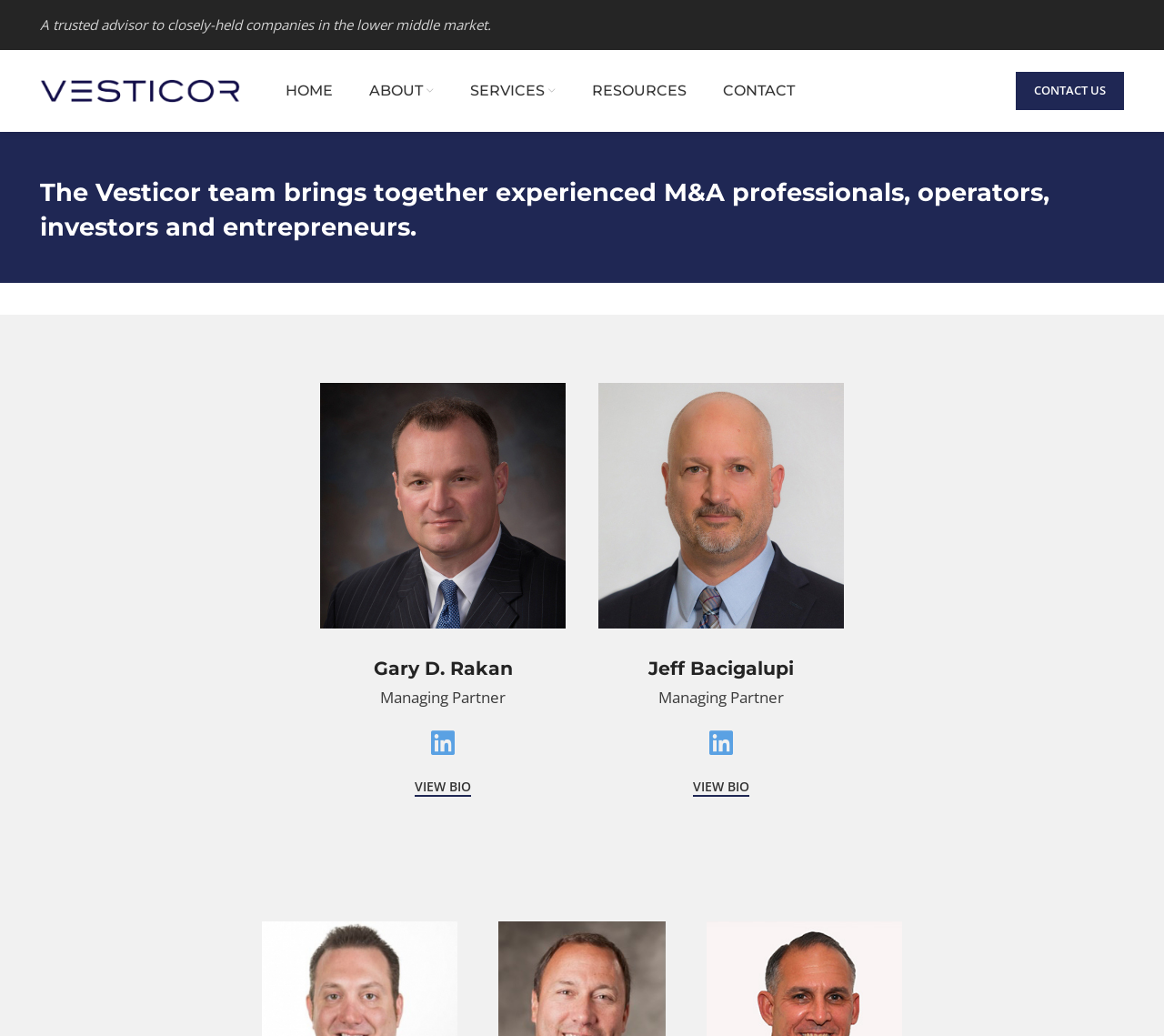Describe the entire webpage, focusing on both content and design.

The webpage is about Vesticor Advisors, a trusted advisor to closely-held companies in the lower middle market. At the top left, there is a site logo with the image of "Vesticor" and a link to the homepage. Below the logo, there is a secondary navigation menu with links to "HOME", "ABOUT", "SERVICES", "RESOURCES", and "CONTACT". 

On the top right, there is a "CONTACT US" link. Below the navigation menu, there is a heading that describes the Vesticor team, which brings together experienced M&A professionals, operators, investors, and entrepreneurs. 

The page features two team members, Gary D. Rakan and Jeff Bacigalupi, both listed as Managing Partners. Each team member has a photo, a heading with their name, a "Managing Partner" title, and a "VIEW BIO" link. Gary's information is located on the left, and Jeff's is on the right.